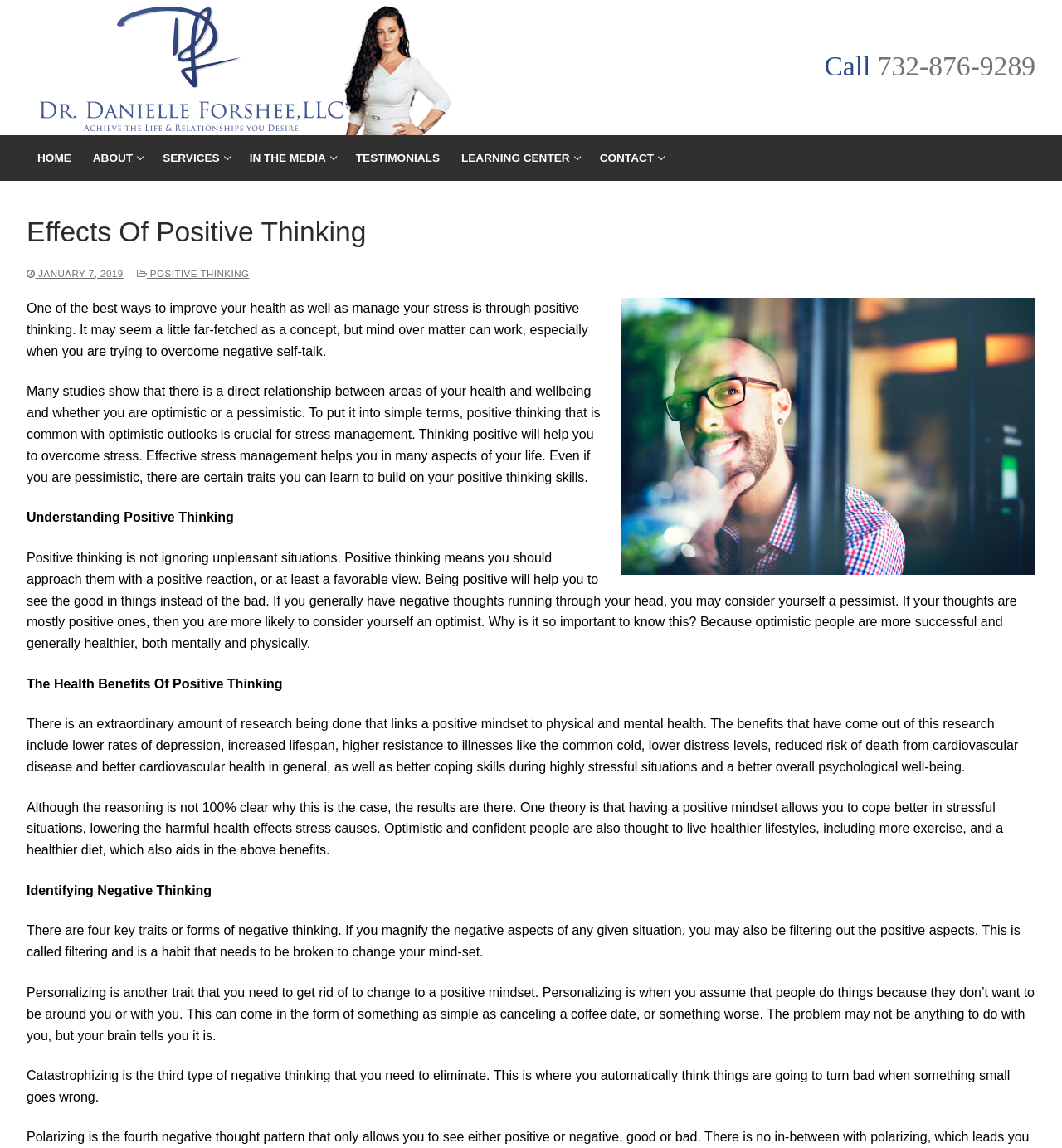Locate the bounding box coordinates of the clickable region necessary to complete the following instruction: "Learn more about 'SERVICES'". Provide the coordinates in the format of four float numbers between 0 and 1, i.e., [left, top, right, bottom].

[0.143, 0.118, 0.225, 0.158]